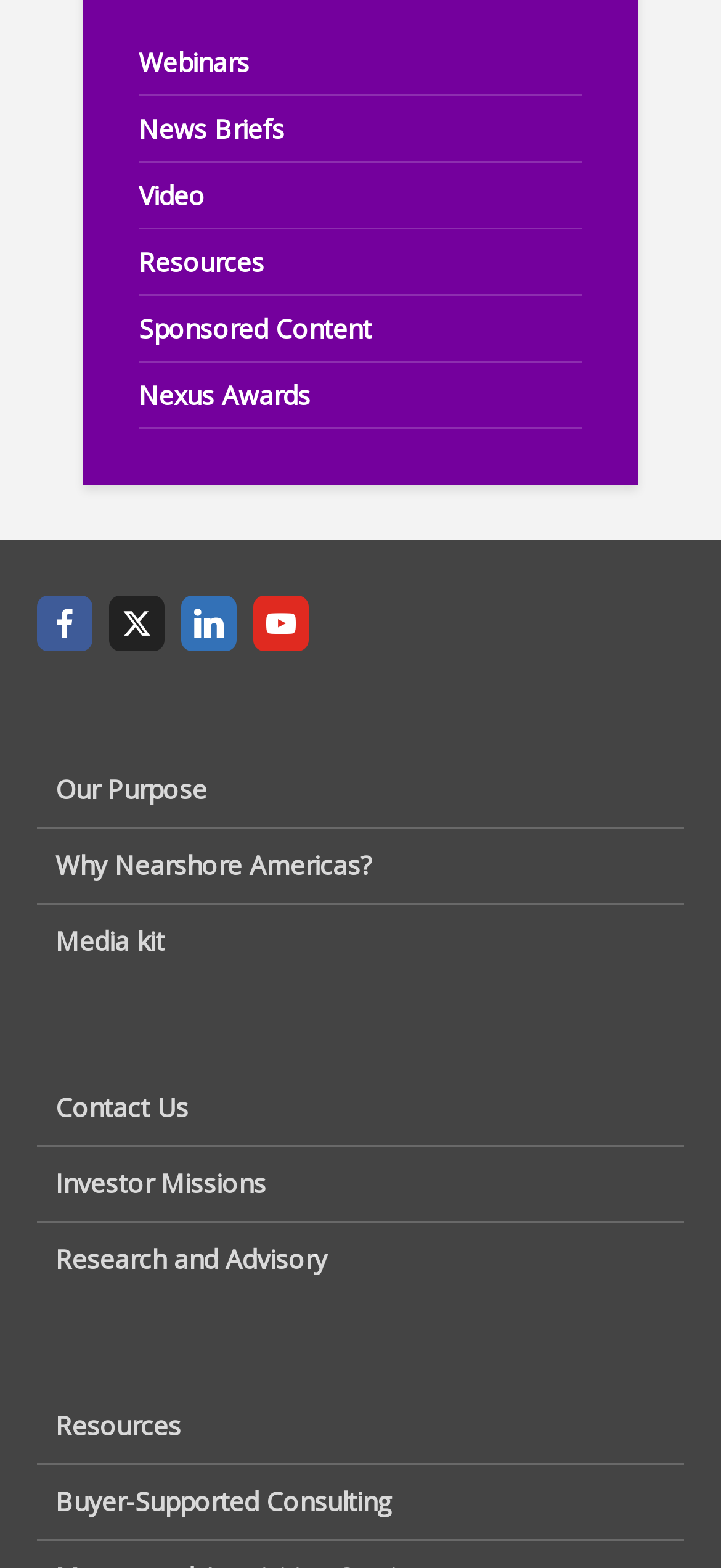How many links are there in the footer section?
Observe the image and answer the question with a one-word or short phrase response.

9